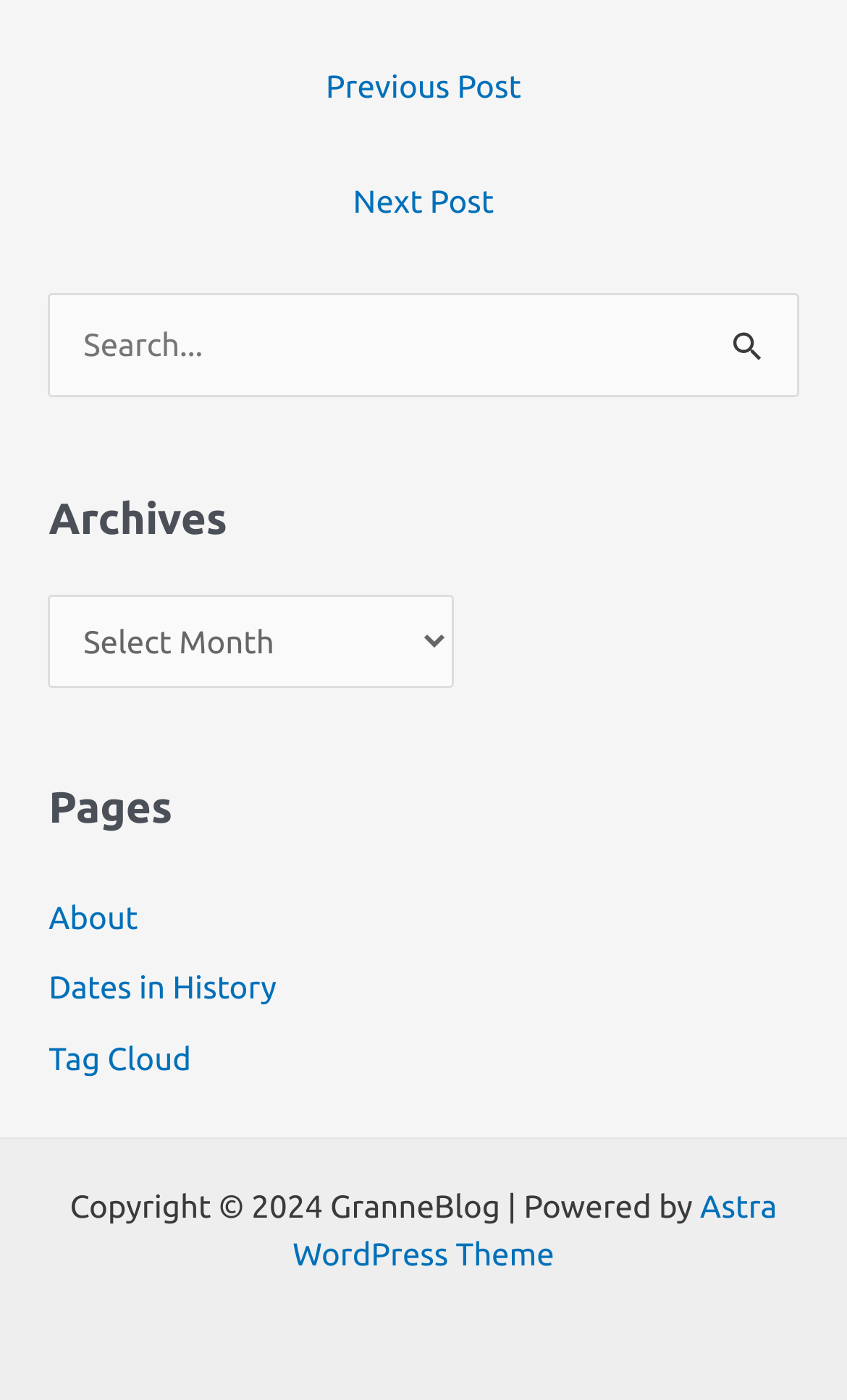Find and indicate the bounding box coordinates of the region you should select to follow the given instruction: "Go to next post".

[0.044, 0.119, 0.956, 0.172]